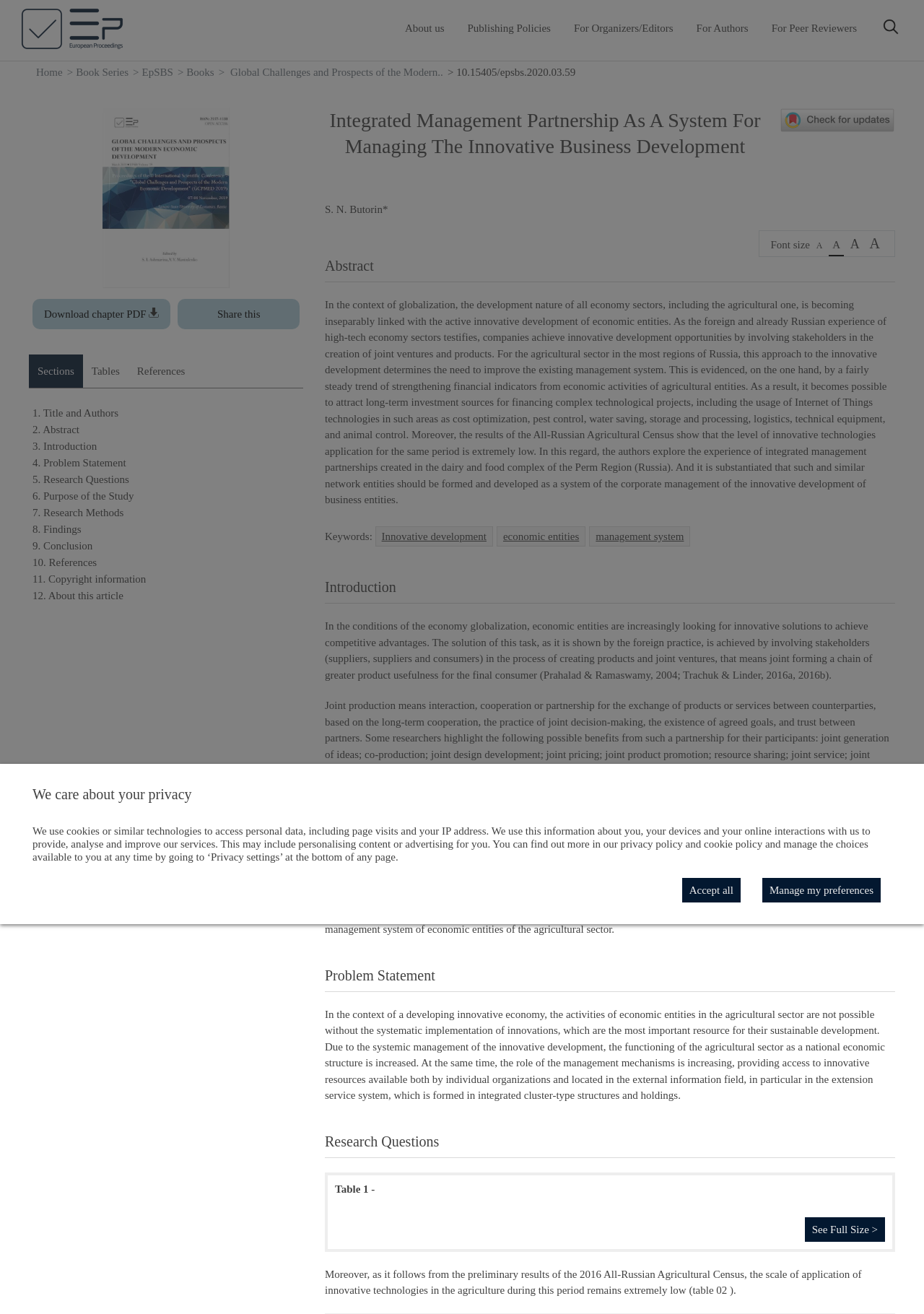Can you give a comprehensive explanation to the question given the content of the image?
What is the format of the article?

The question asks for the format of the article, which can be inferred from its structure and content. The article has a formal tone, includes an abstract, and is divided into sections such as 'Introduction', 'Problem Statement', and 'Research Questions', which are typical of academic papers.